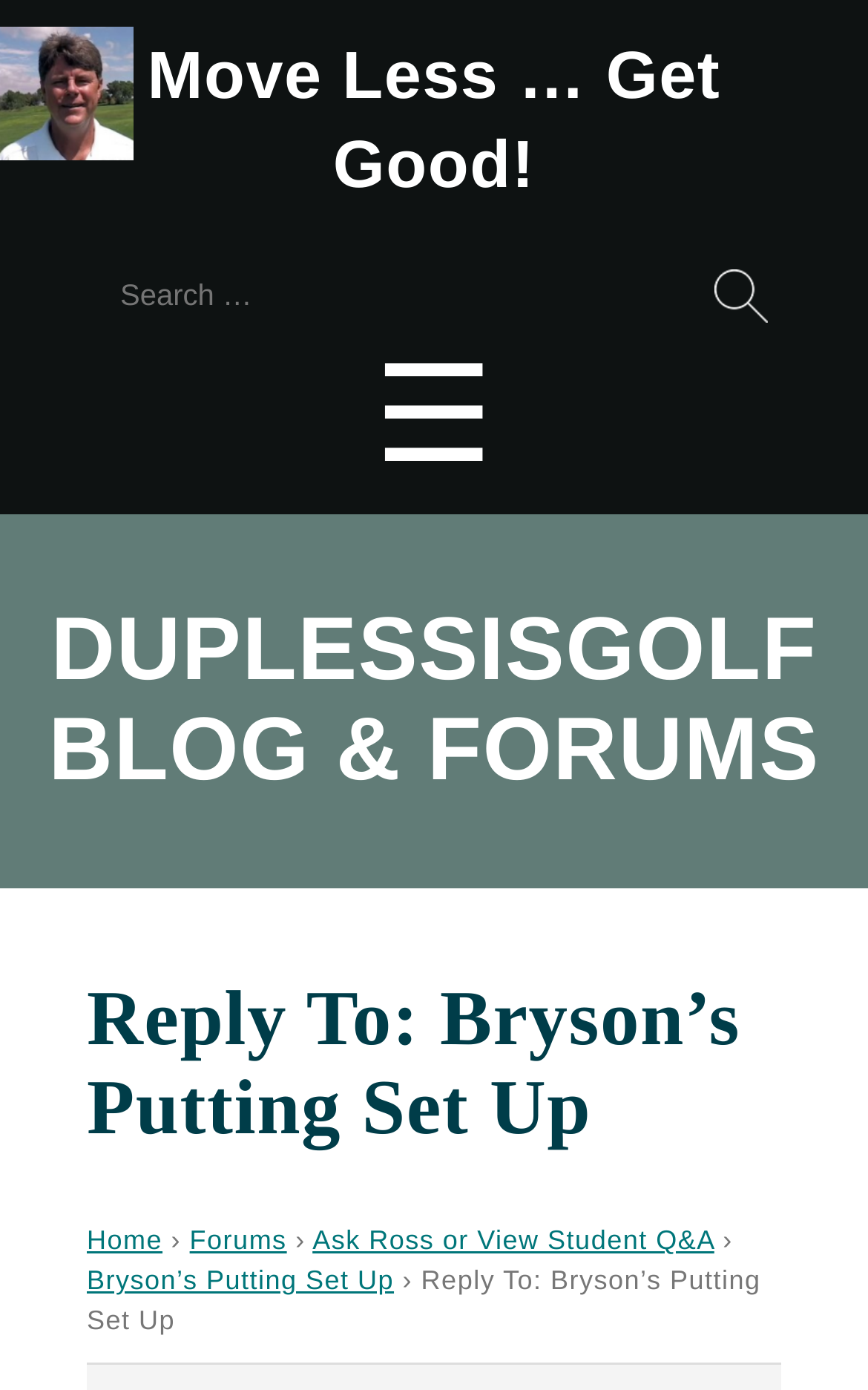Is there a search function?
Provide an in-depth and detailed explanation in response to the question.

I found a search element with a StaticText 'Search for:' and a searchbox, which suggests that the webpage has a search function.